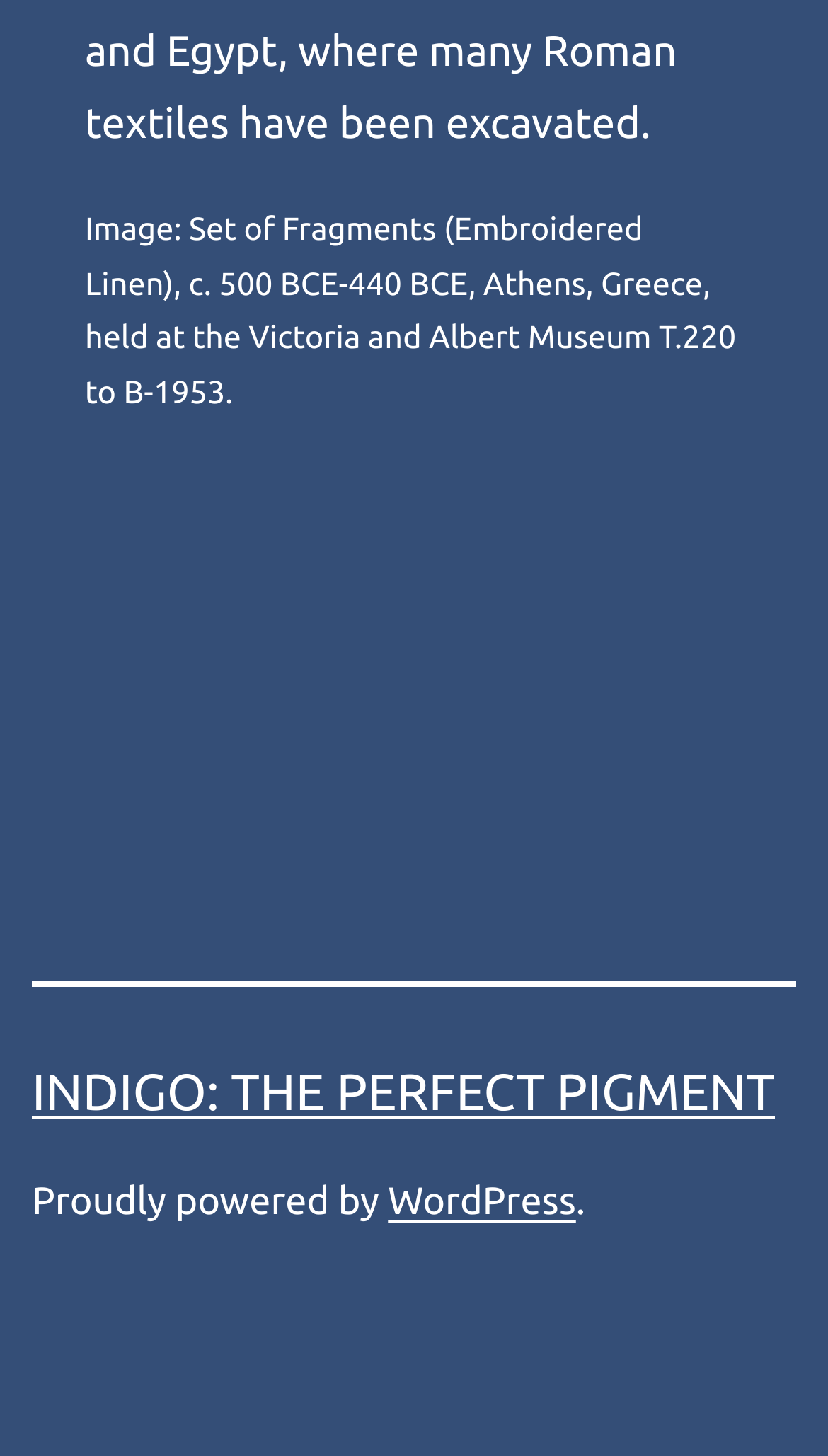Examine the screenshot and answer the question in as much detail as possible: What is the name of the museum holding the embroidered linen?

From the StaticText element with ID 376, we can see that the embroidered linen is held at the Victoria and Albert Museum. This information is provided in the description of the image.